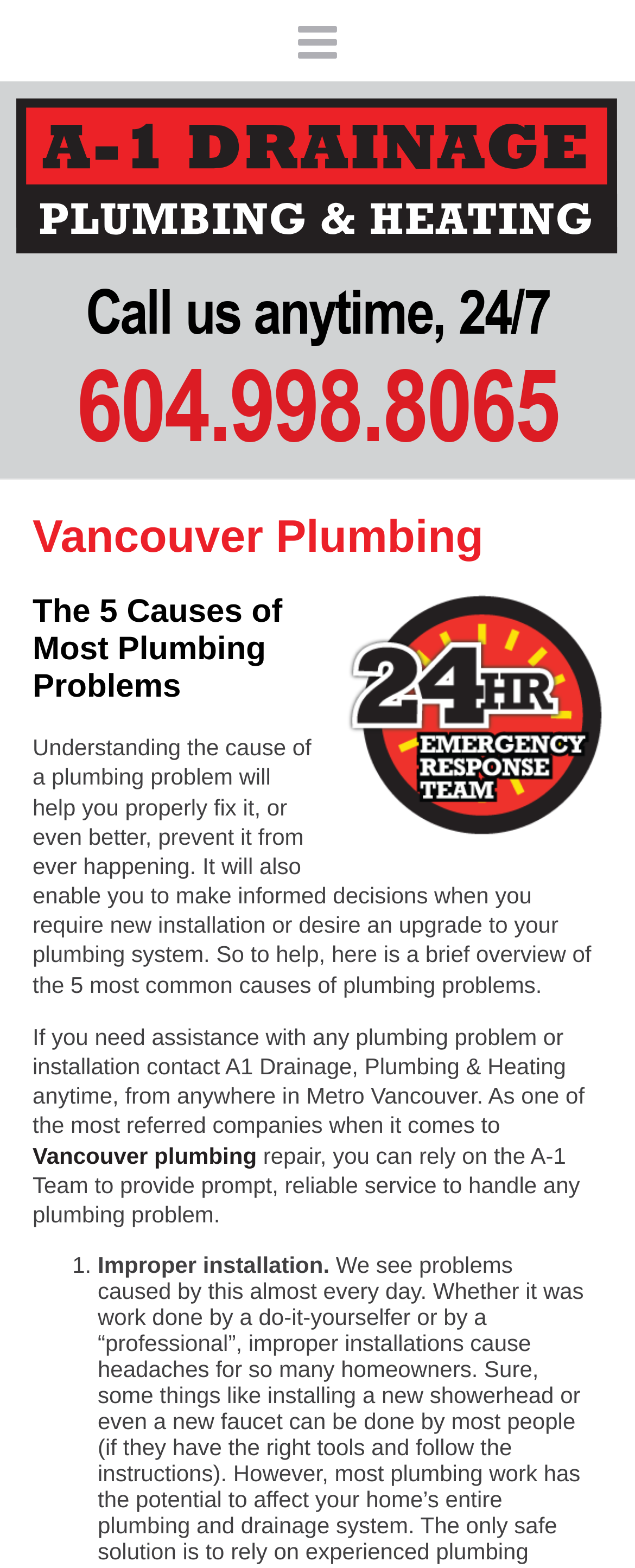Using the webpage screenshot and the element description parent_node: Call us anytime, 24/7, determine the bounding box coordinates. Specify the coordinates in the format (top-left x, top-left y, bottom-right x, bottom-right y) with values ranging from 0 to 1.

[0.026, 0.062, 0.974, 0.165]